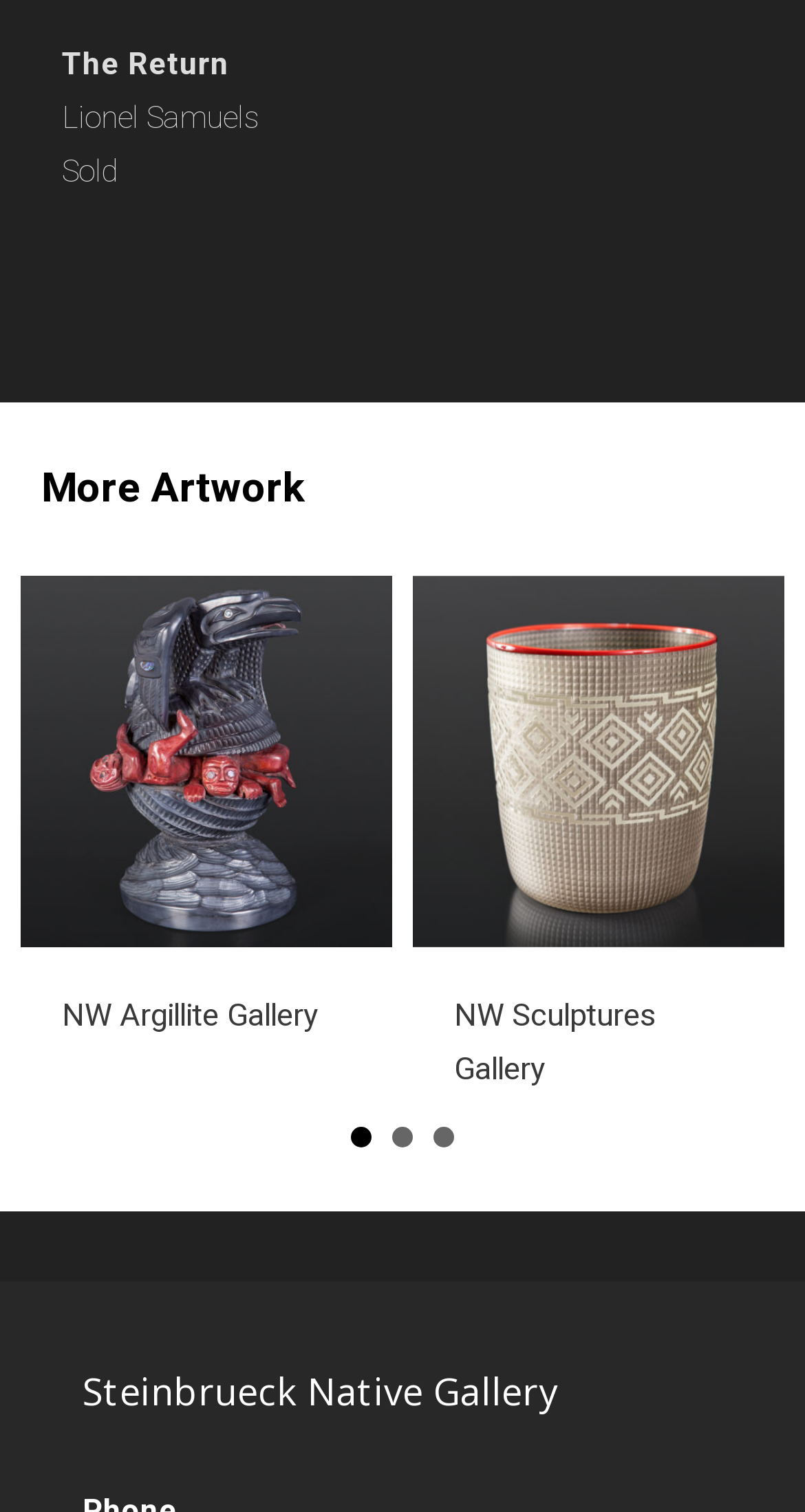Identify the bounding box coordinates of the section to be clicked to complete the task described by the following instruction: "Go to page 2". The coordinates should be four float numbers between 0 and 1, formatted as [left, top, right, bottom].

[0.487, 0.746, 0.513, 0.759]